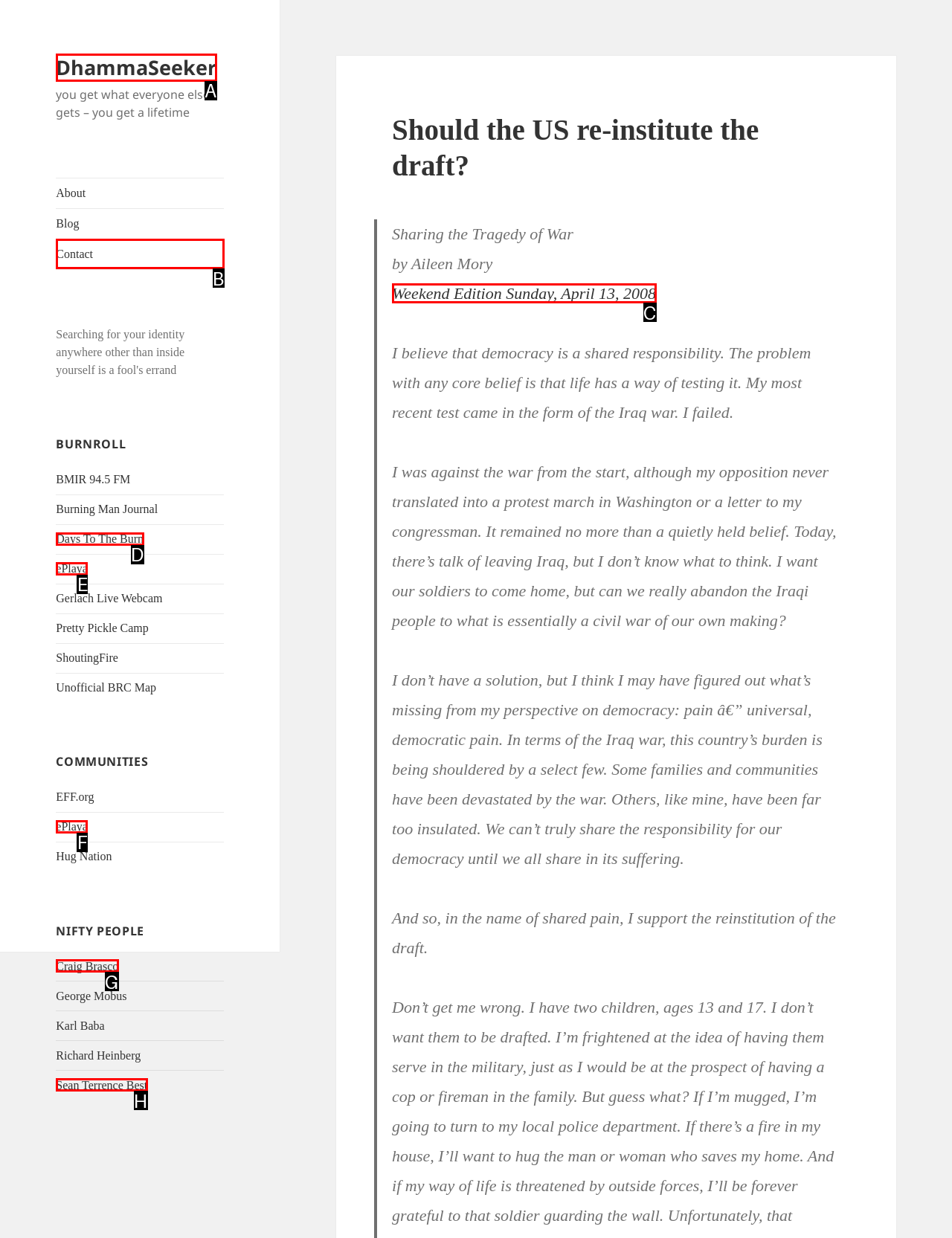Find the HTML element that matches the description: Days To The Burn
Respond with the corresponding letter from the choices provided.

D